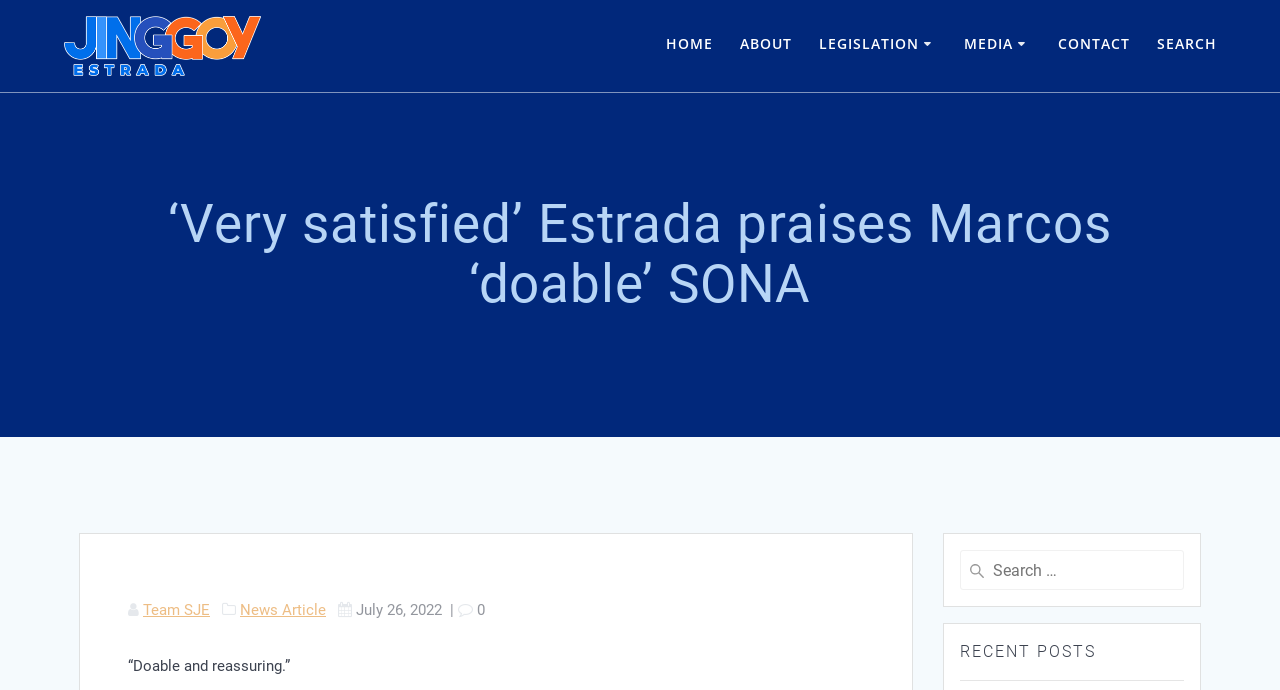Could you determine the bounding box coordinates of the clickable element to complete the instruction: "Click Jinggoy Ejercito Estrada's profile link"? Provide the coordinates as four float numbers between 0 and 1, i.e., [left, top, right, bottom].

[0.05, 0.023, 0.204, 0.11]